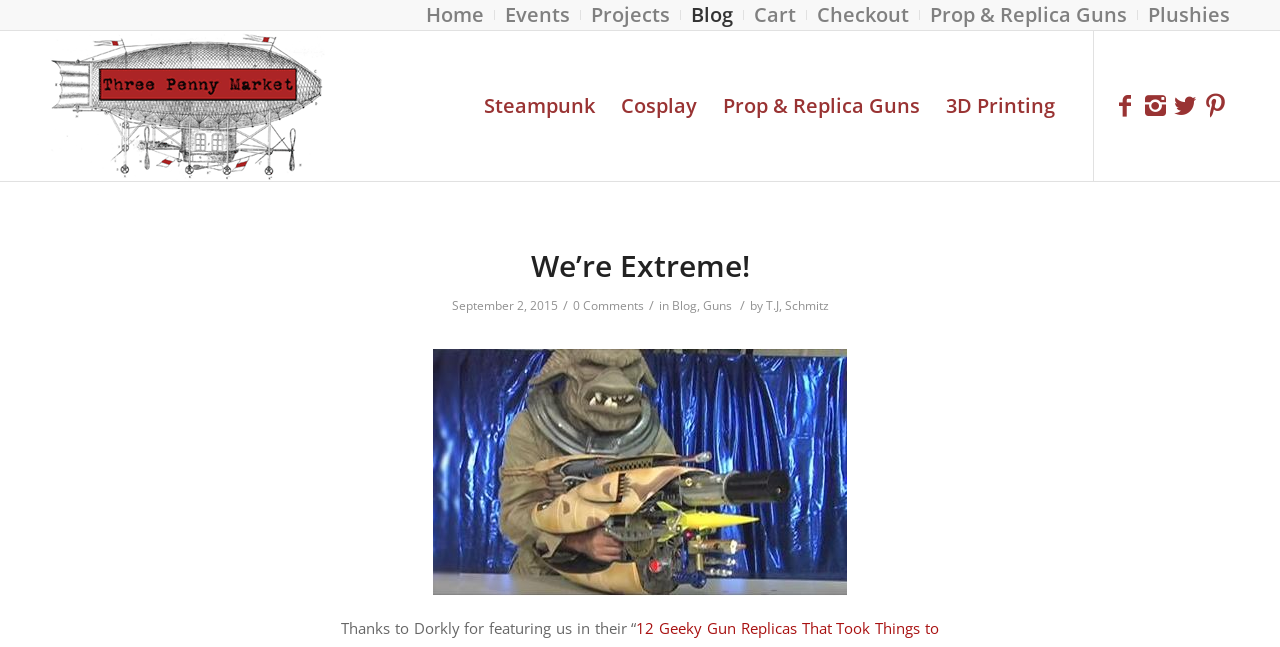Locate the bounding box coordinates of the UI element described by: "3D Printing". Provide the coordinates as four float numbers between 0 and 1, formatted as [left, top, right, bottom].

[0.729, 0.048, 0.834, 0.28]